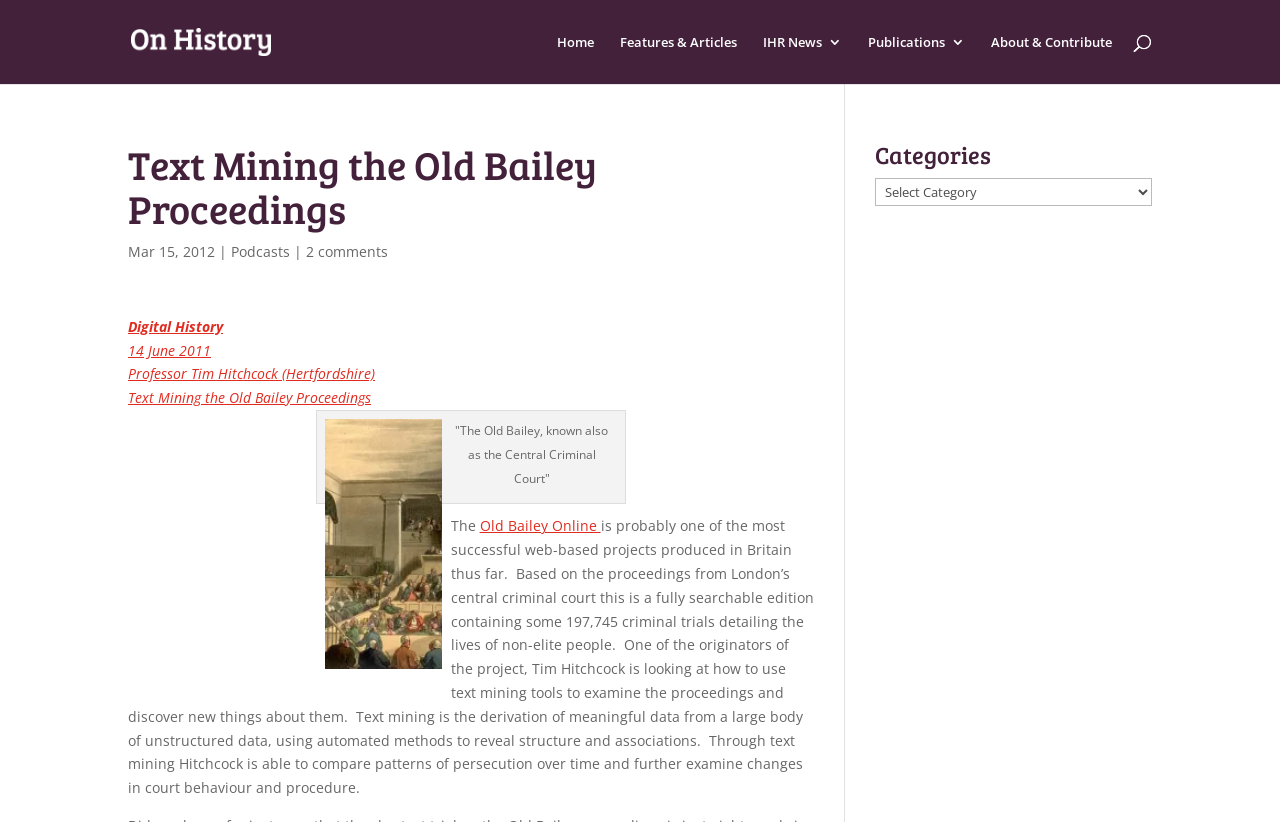Please find the bounding box coordinates of the clickable region needed to complete the following instruction: "search". The bounding box coordinates must consist of four float numbers between 0 and 1, i.e., [left, top, right, bottom].

[0.1, 0.0, 0.9, 0.001]